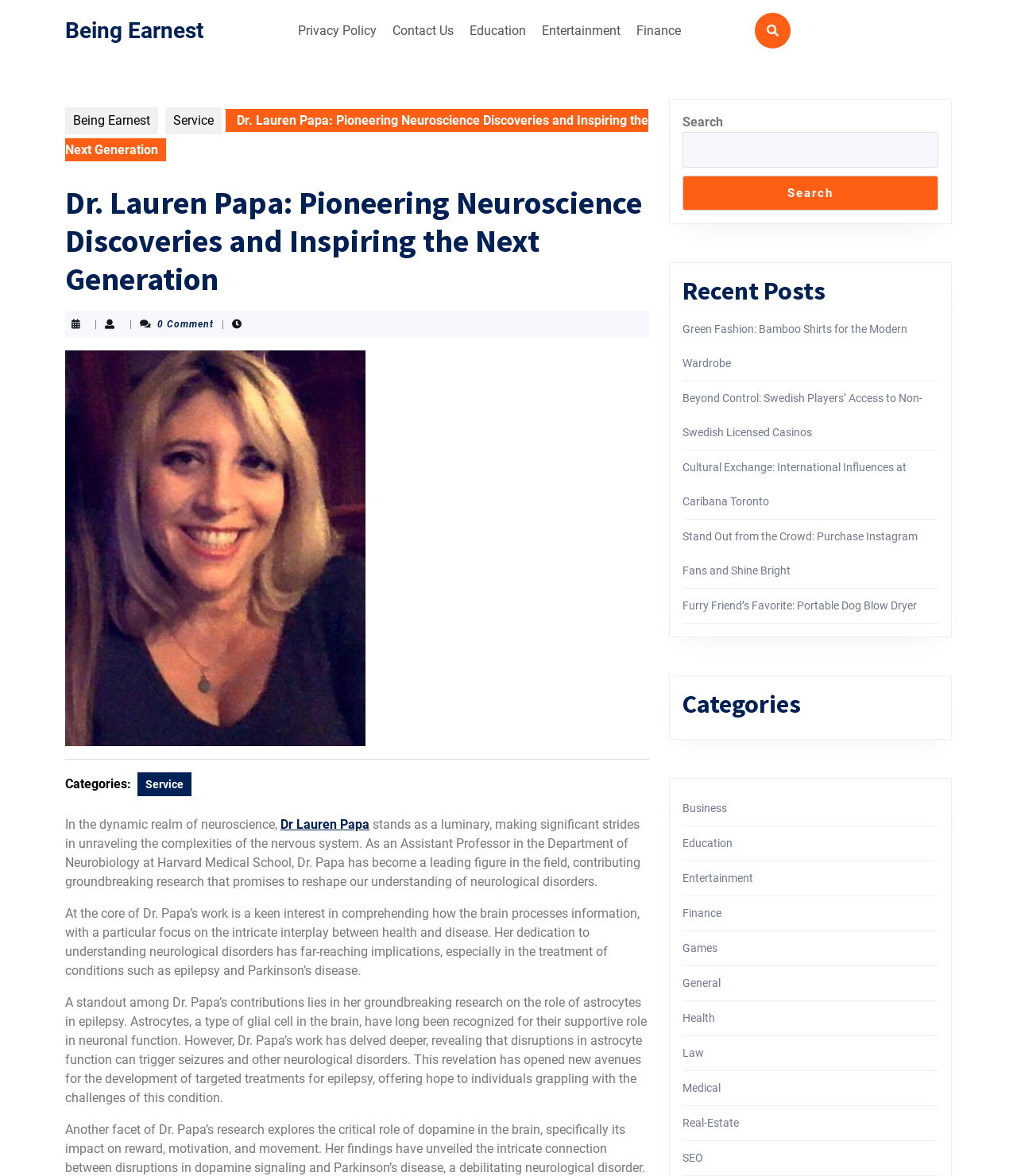What is Dr. Lauren Papa's profession?
Respond to the question with a single word or phrase according to the image.

Assistant Professor